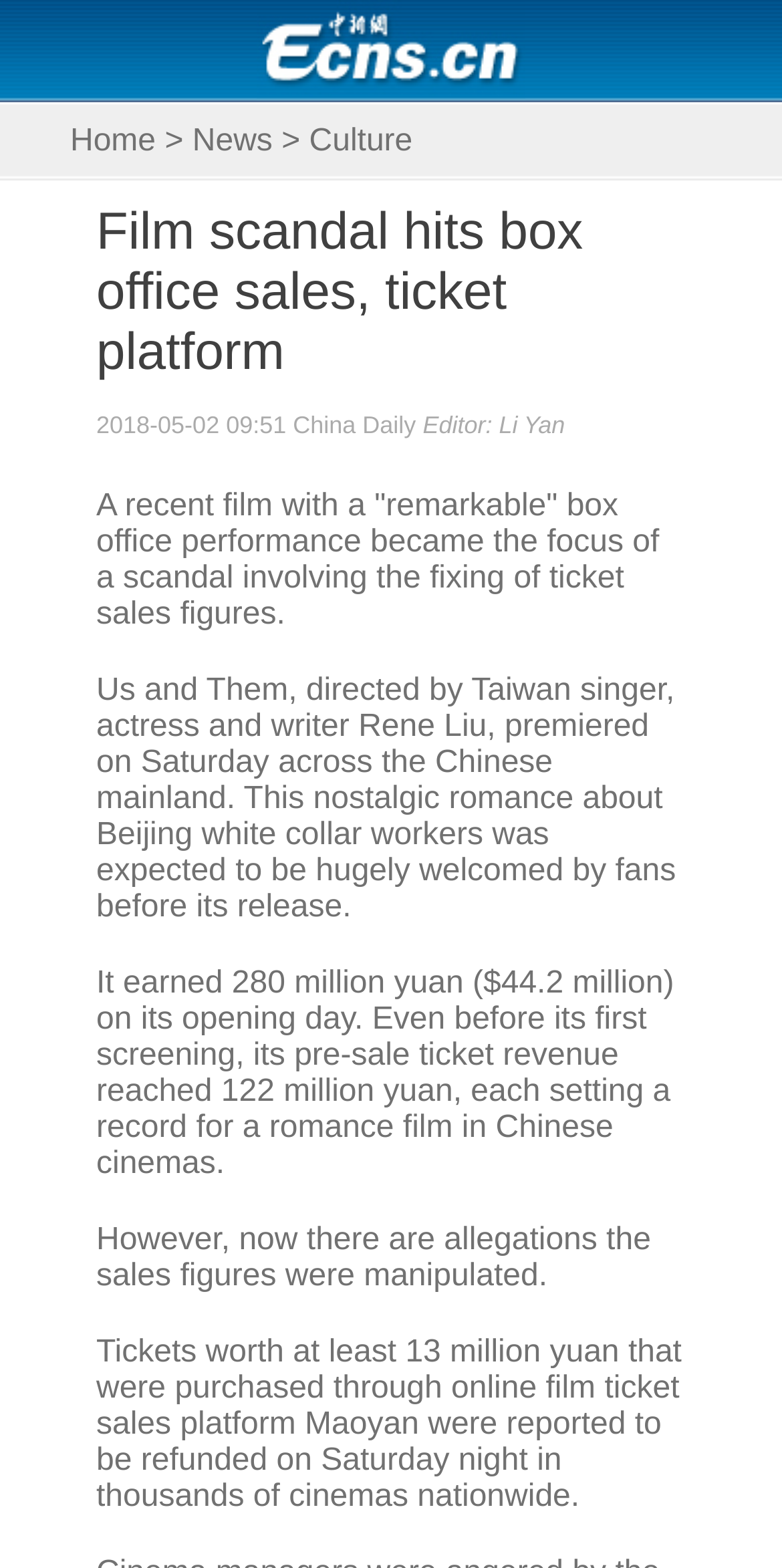Generate the text content of the main heading of the webpage.

Film scandal hits box office sales, ticket platform